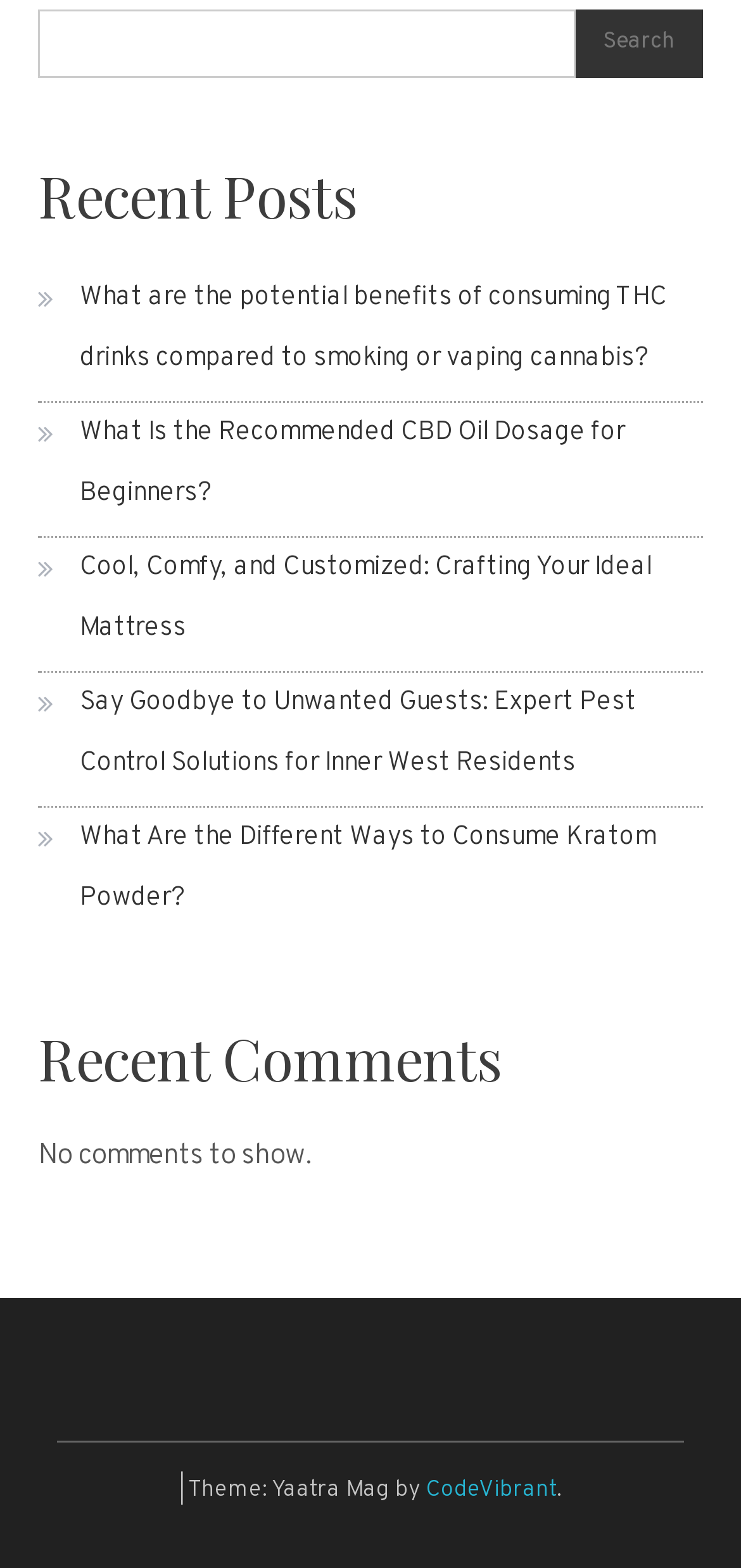With reference to the screenshot, provide a detailed response to the question below:
What is the name of the developer of the webpage theme?

I looked at the bottom of the webpage and found a link element saying 'CodeVibrant', which is the name of the developer of the webpage theme.